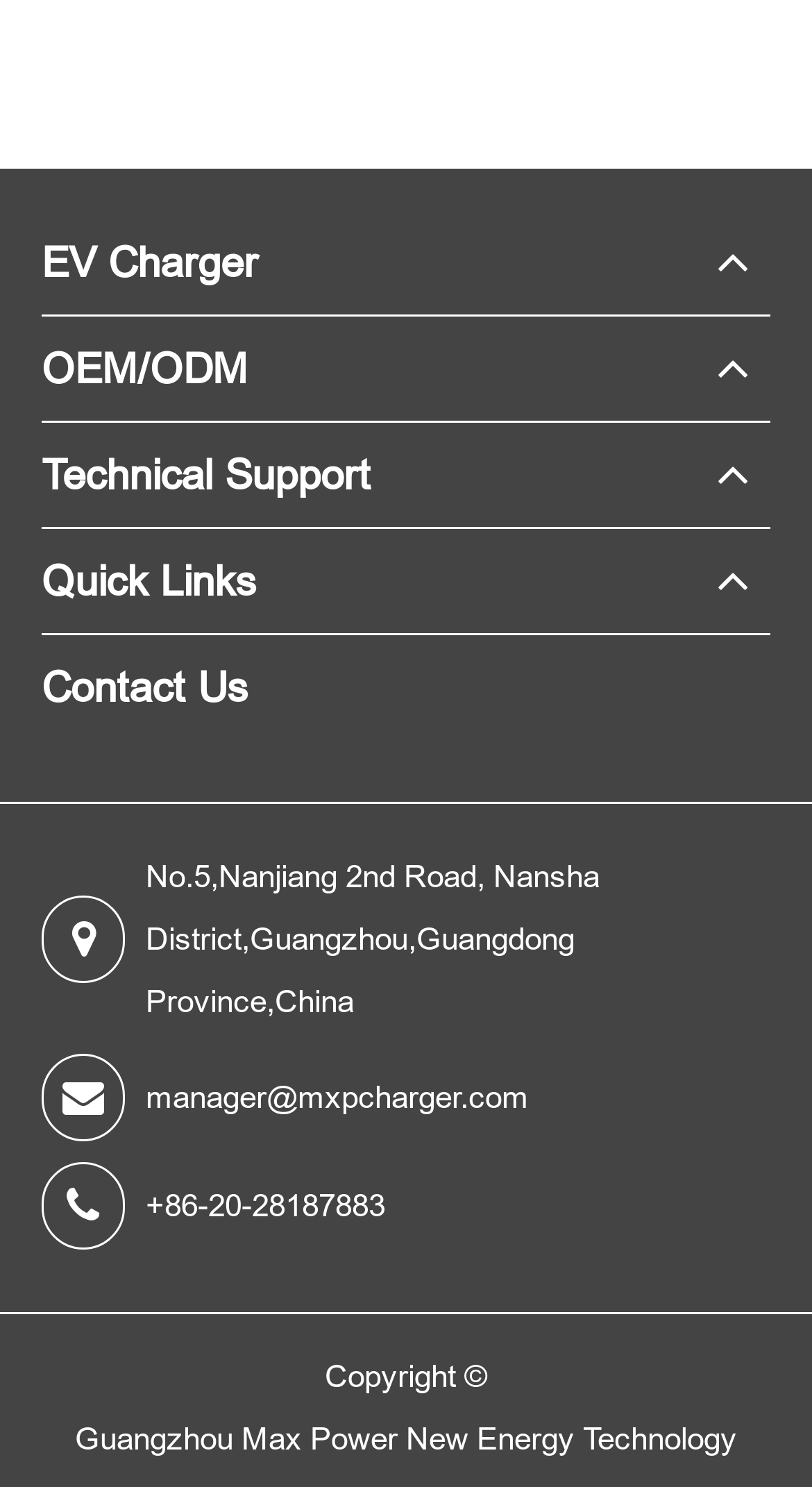From the image, can you give a detailed response to the question below:
How many links are in the top section?

The top section of the webpage contains five links, which are 'EV Charger', 'OEM/ODM', 'Technical Support', 'Quick Links', and 'Contact Us'.